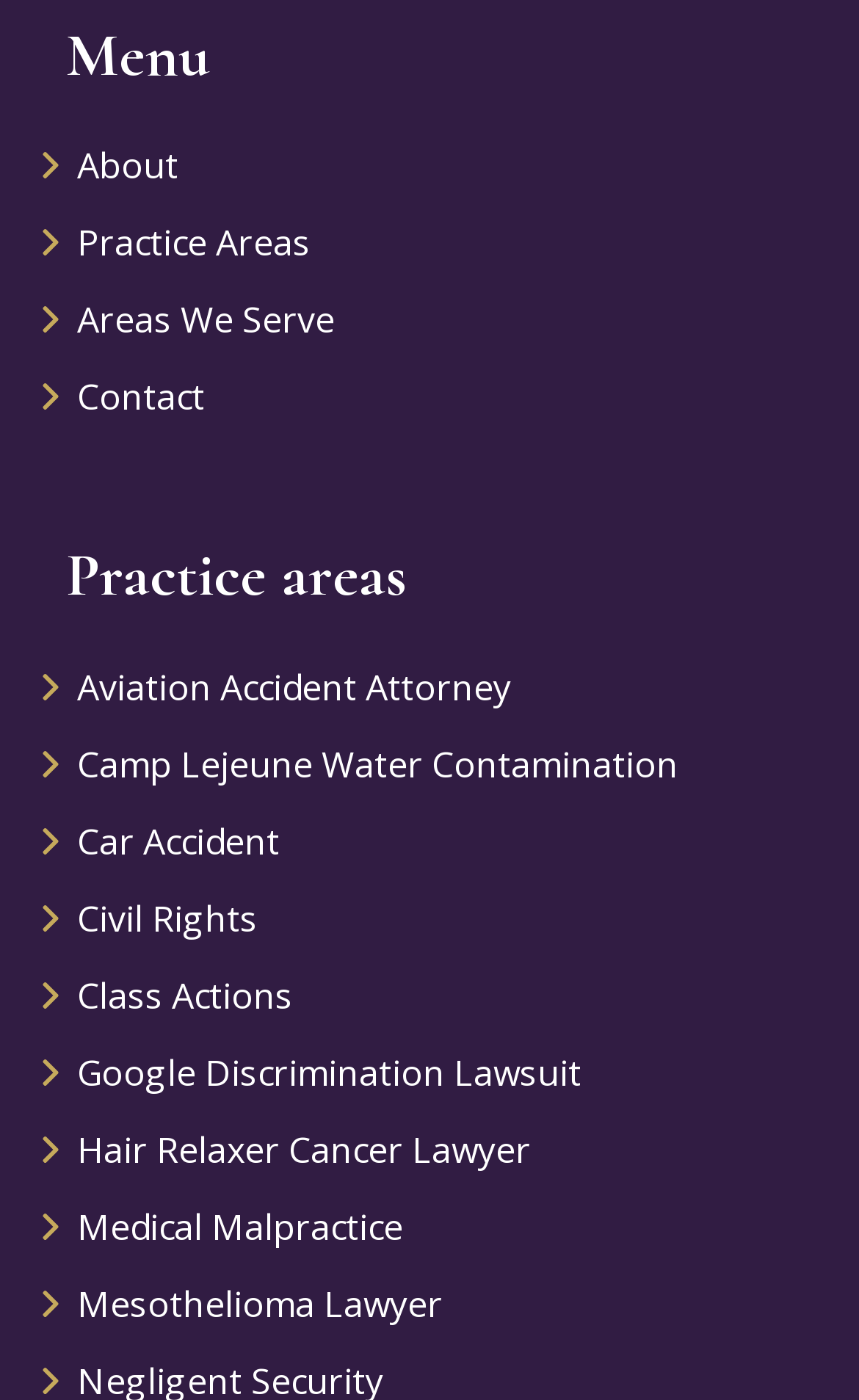How many sections are in the top navigation menu?
Refer to the image and provide a concise answer in one word or phrase.

4